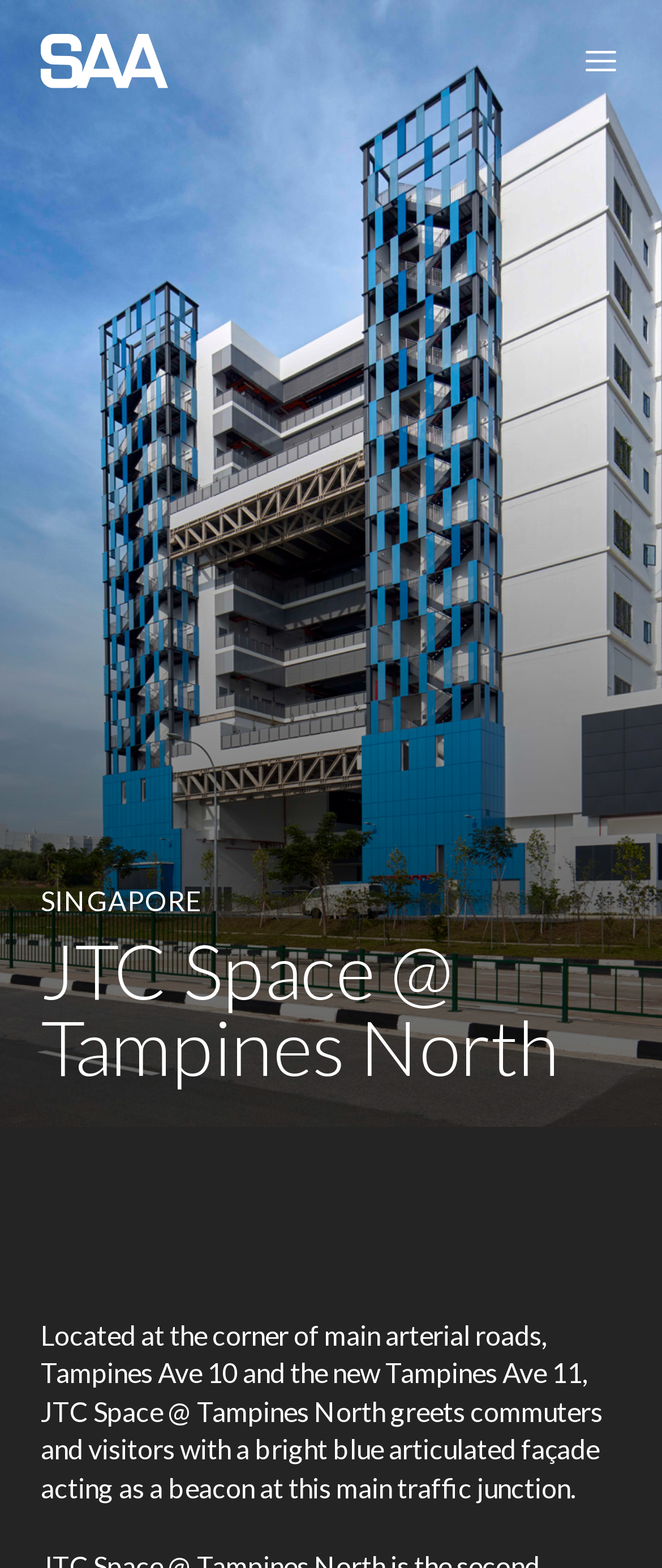Use a single word or phrase to answer the question: 
What is the purpose of the façade of JTC Space?

Acting as a beacon